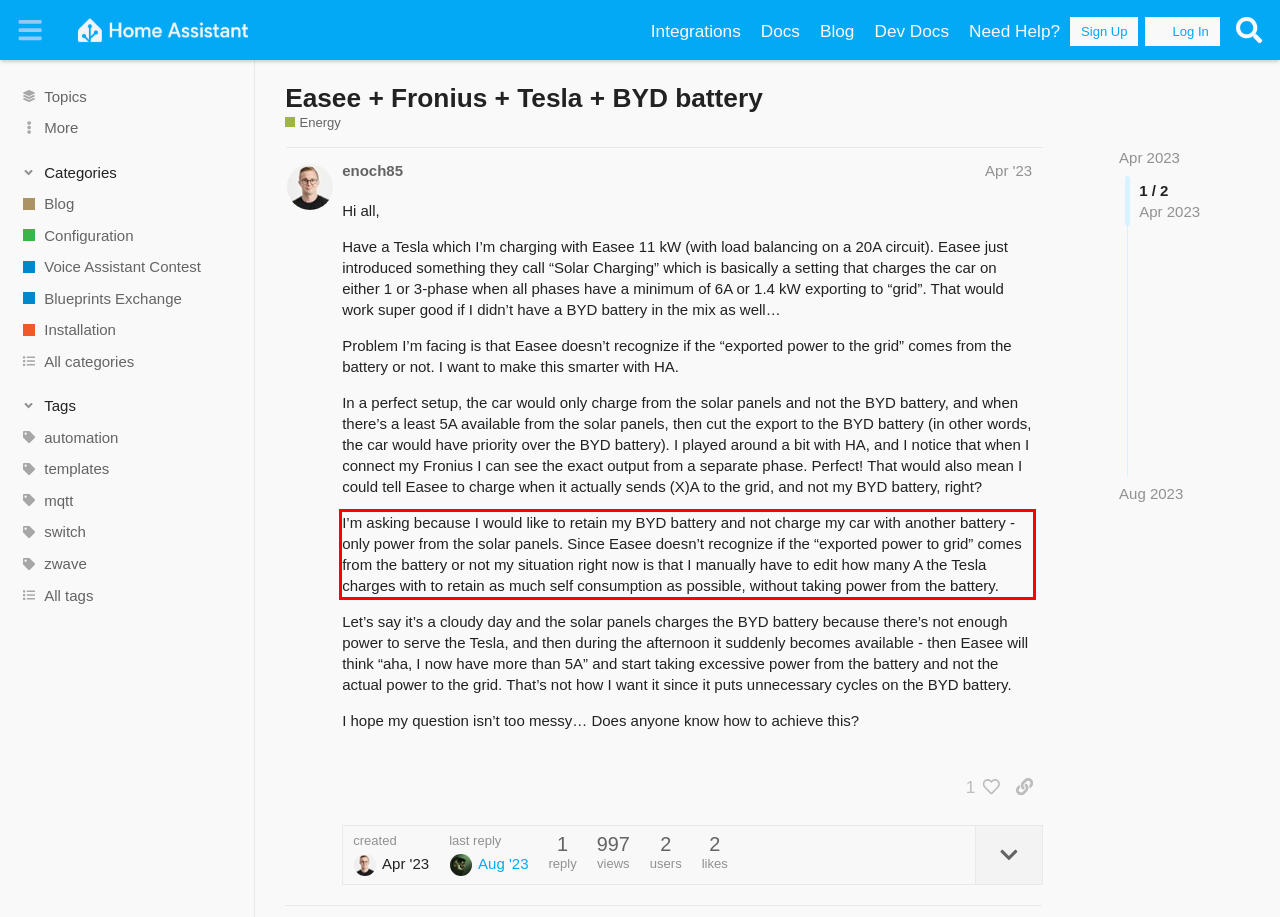Please analyze the provided webpage screenshot and perform OCR to extract the text content from the red rectangle bounding box.

I’m asking because I would like to retain my BYD battery and not charge my car with another battery - only power from the solar panels. Since Easee doesn’t recognize if the “exported power to grid” comes from the battery or not my situation right now is that I manually have to edit how many A the Tesla charges with to retain as much self consumption as possible, without taking power from the battery.